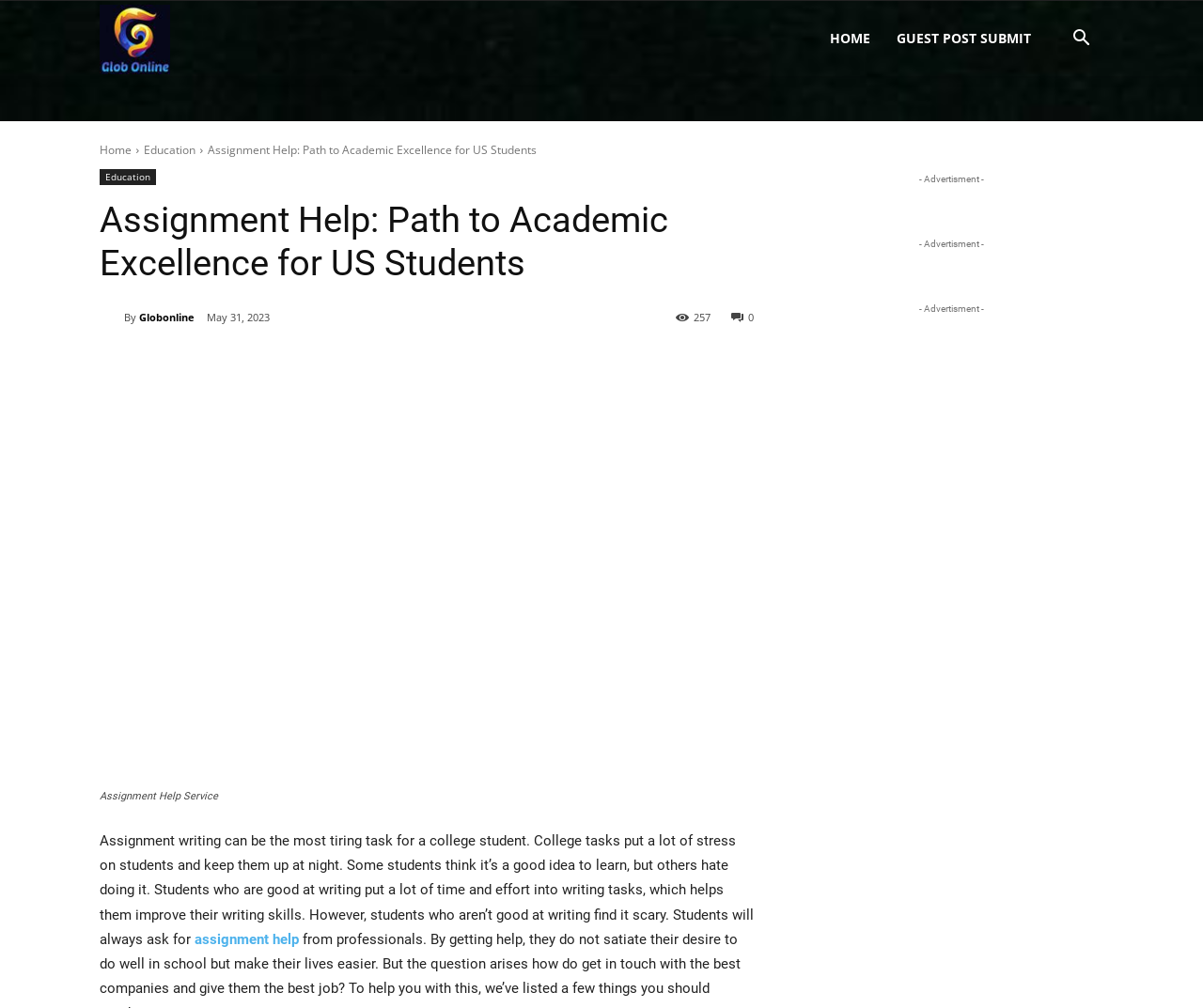Refer to the image and offer a detailed explanation in response to the question: What is the purpose of the website?

The purpose of the website is to provide assignment help, which is evident from the text 'Assignment Help: Path to Academic Excellence for US Students' located at the top of the webpage, and the link 'Assignment Help Service' located in the figure element.